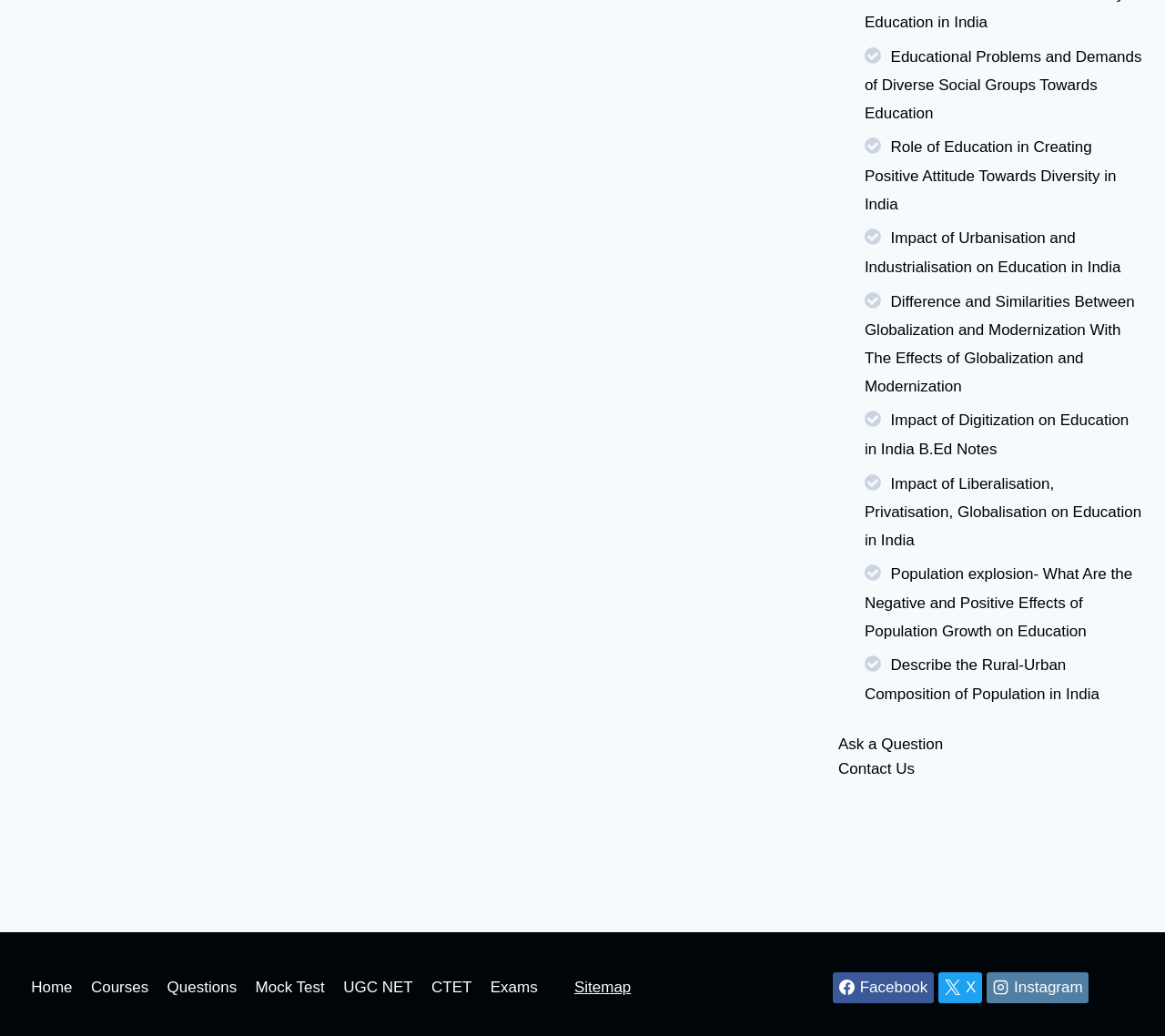Use a single word or phrase to respond to the question:
How many navigation links are present in the footer?

7